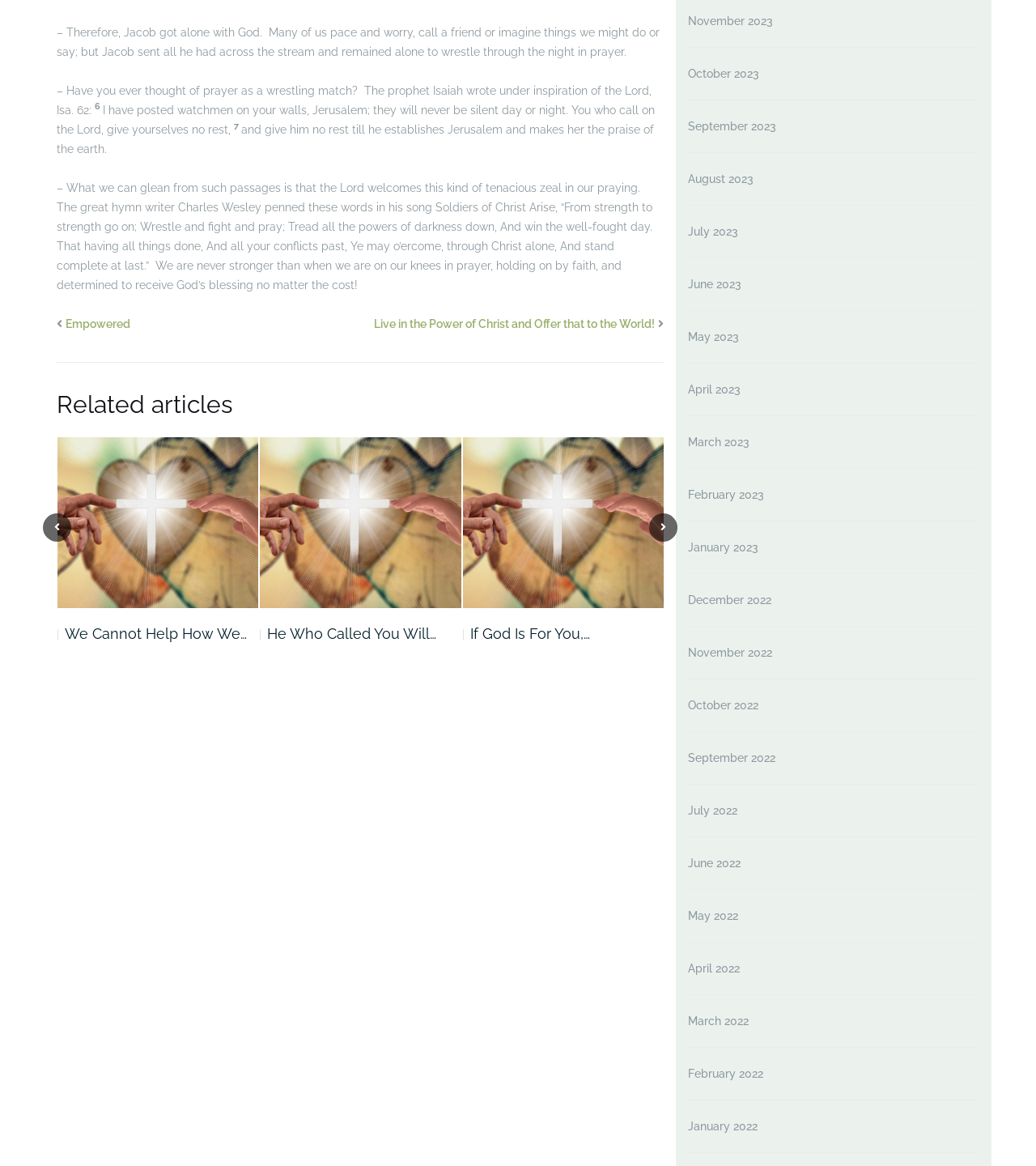Identify the bounding box coordinates for the UI element described as: "Empowered".

[0.063, 0.272, 0.126, 0.283]